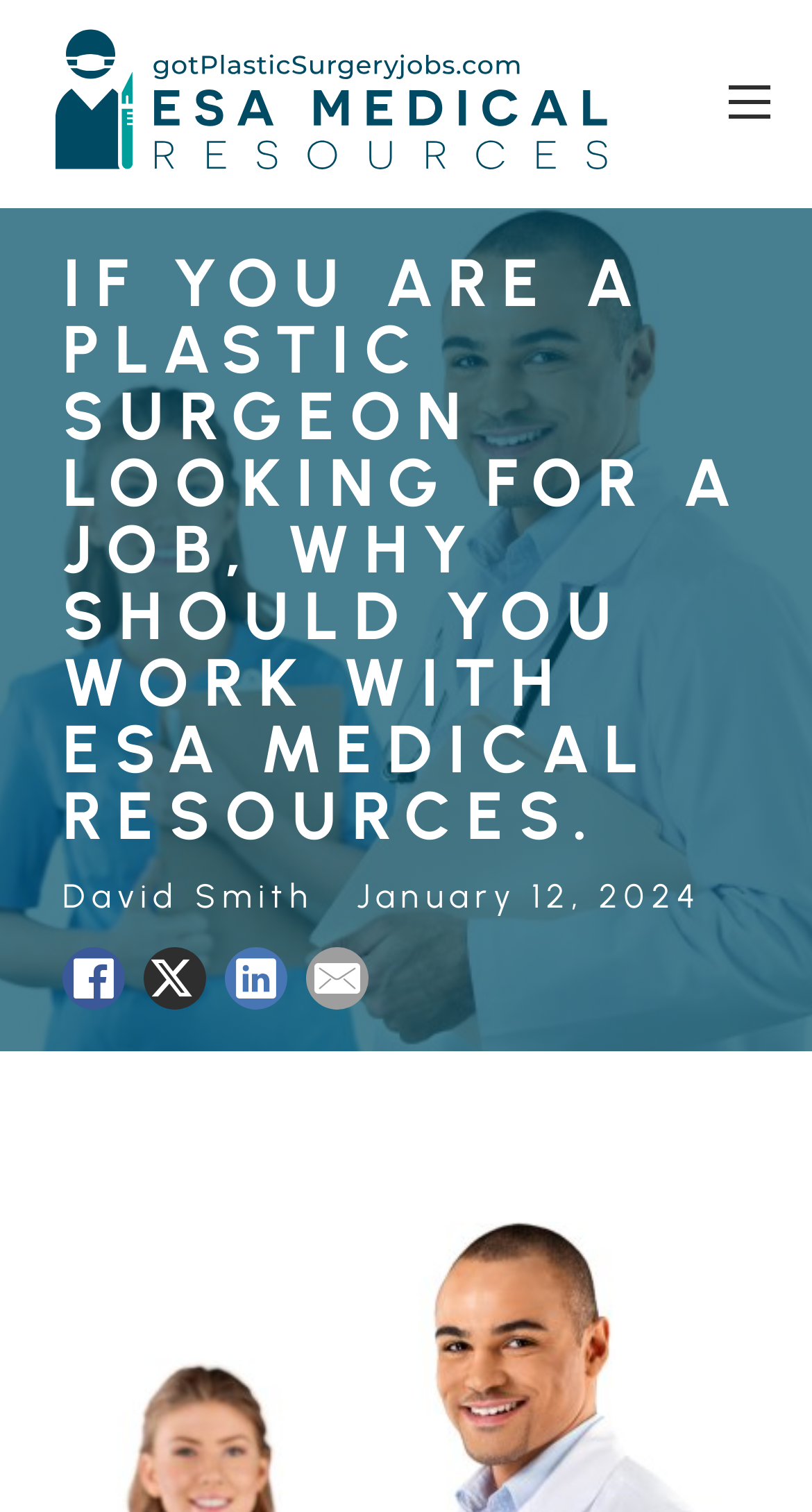Refer to the image and provide a thorough answer to this question:
What is the name of the author?

The author's name is found in the static text element 'David Smith' located at [0.077, 0.58, 0.388, 0.606] which is a sub-element of the root element 'Plastic Surgeon Jobs'.